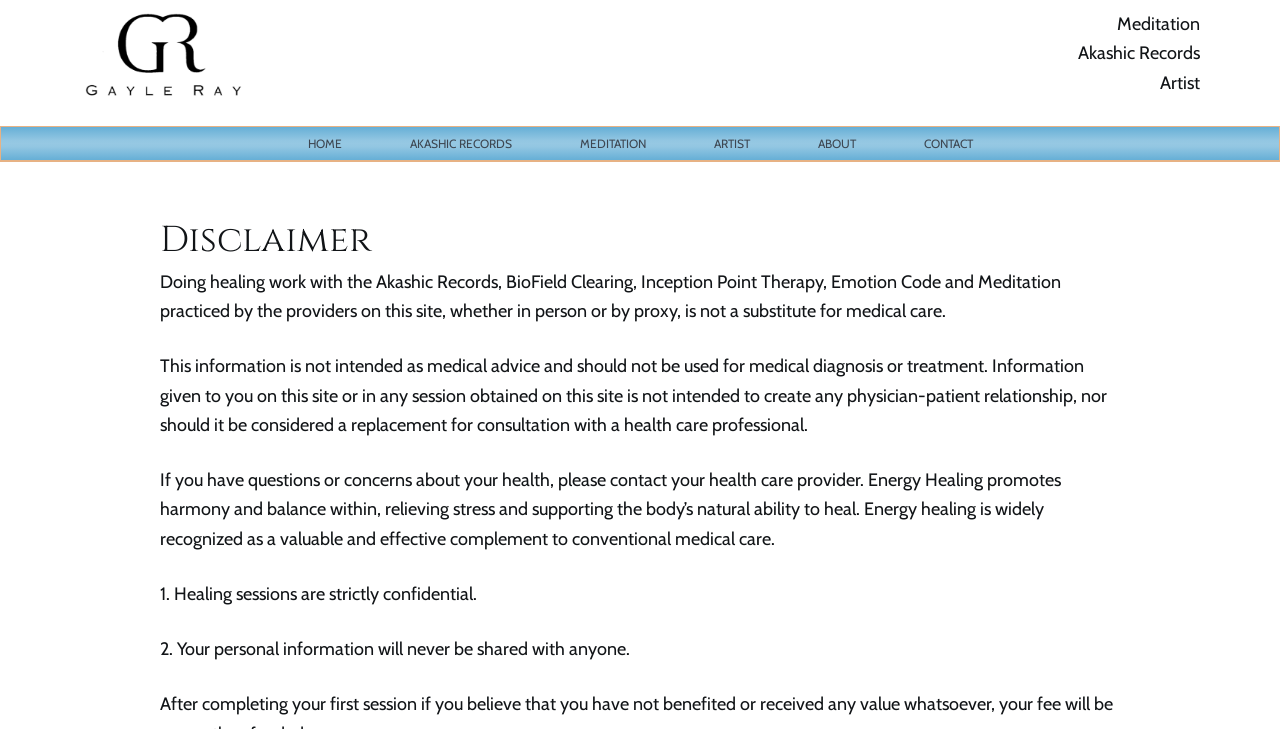Please provide the bounding box coordinates for the UI element as described: "Artist". The coordinates must be four floats between 0 and 1, represented as [left, top, right, bottom].

[0.54, 0.174, 0.603, 0.219]